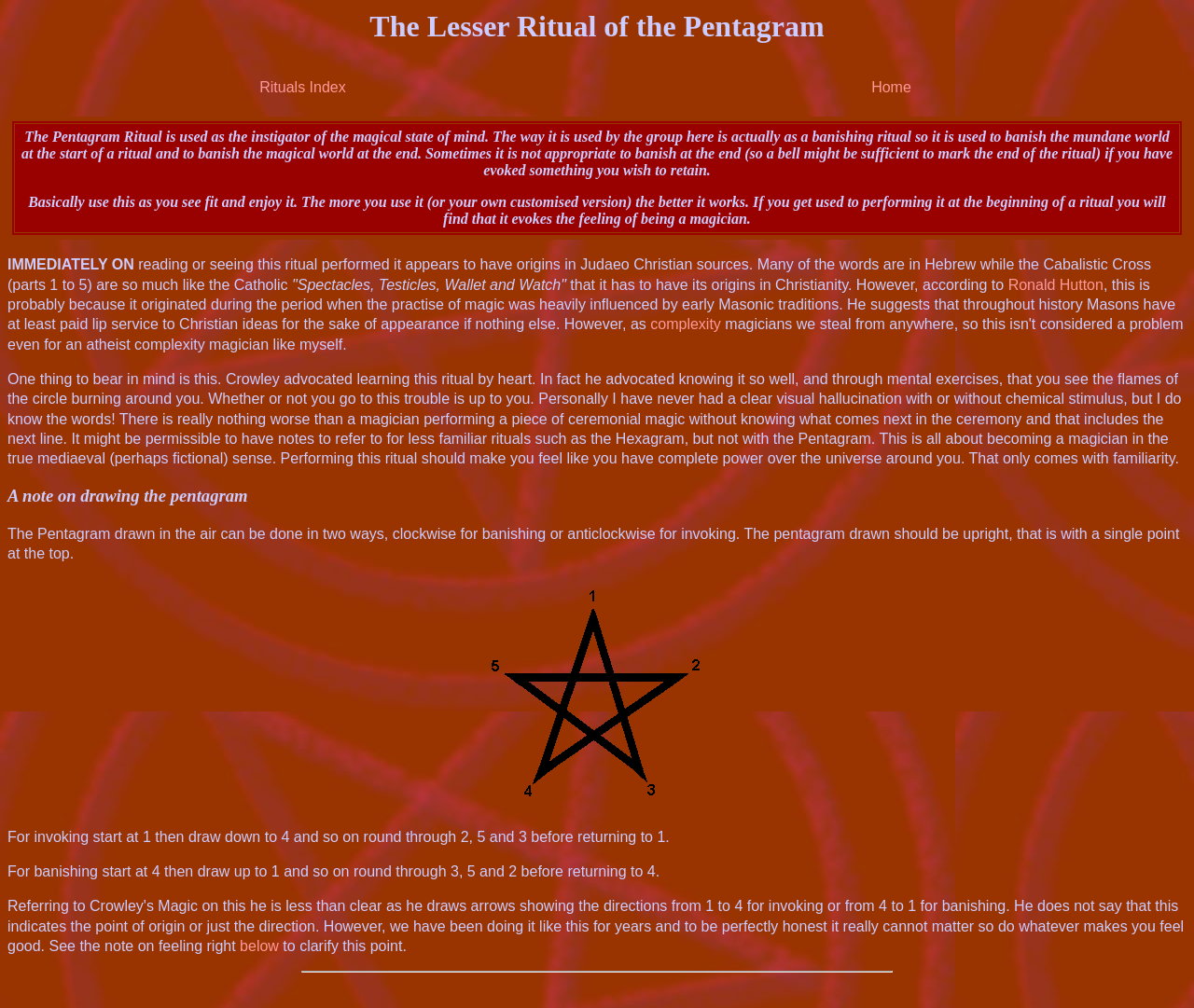Based on the image, provide a detailed response to the question:
What is the purpose of the Pentagram Ritual?

According to the webpage, the Pentagram Ritual is used as the instigator of the magical state of mind, and it is used to banish the mundane world at the start of a ritual and to banish the magical world at the end.